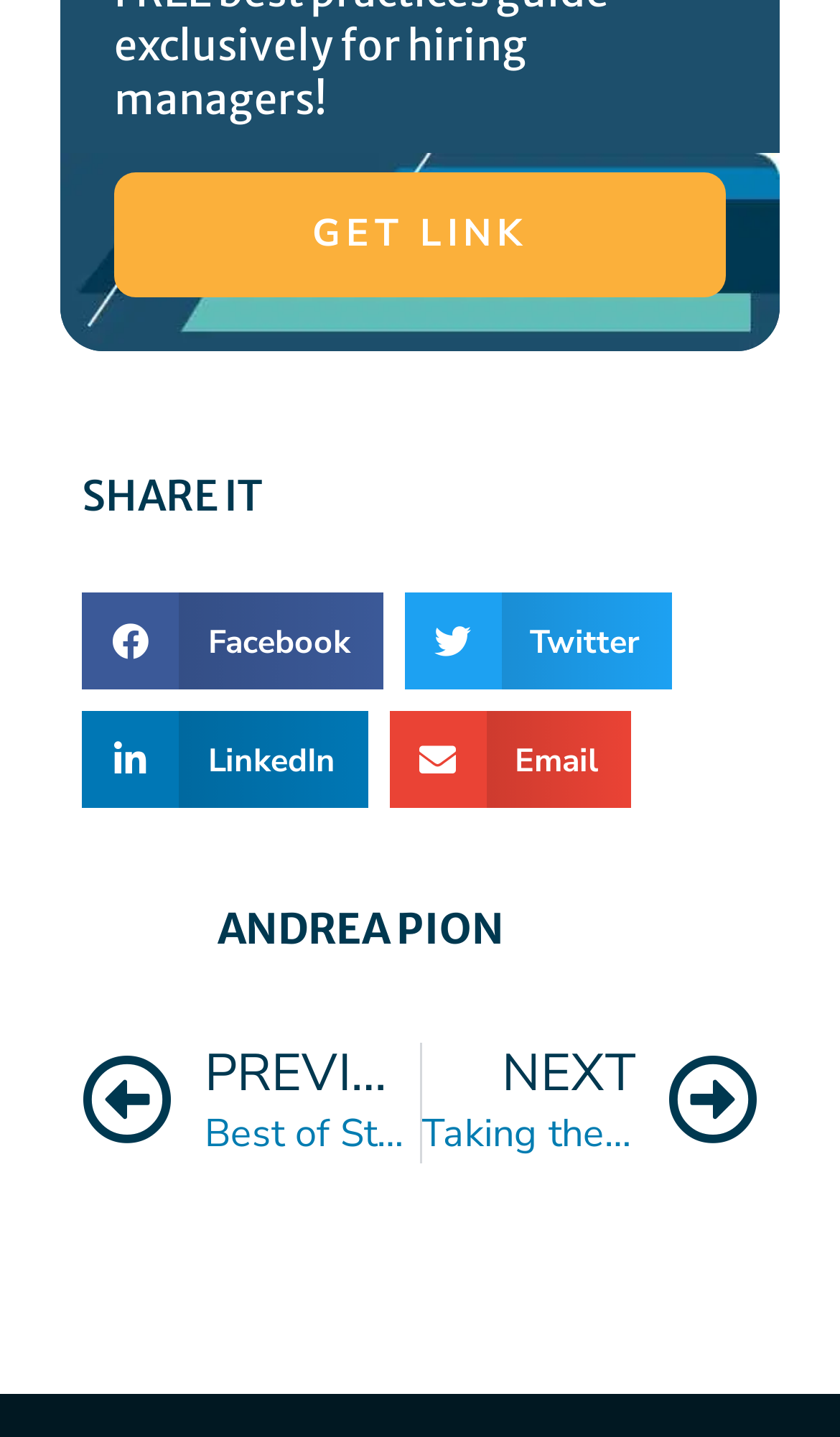Provide the bounding box coordinates for the UI element that is described by this text: "NextTaking the Untraditional Career PathNext". The coordinates should be in the form of four float numbers between 0 and 1: [left, top, right, bottom].

[0.501, 0.725, 0.903, 0.809]